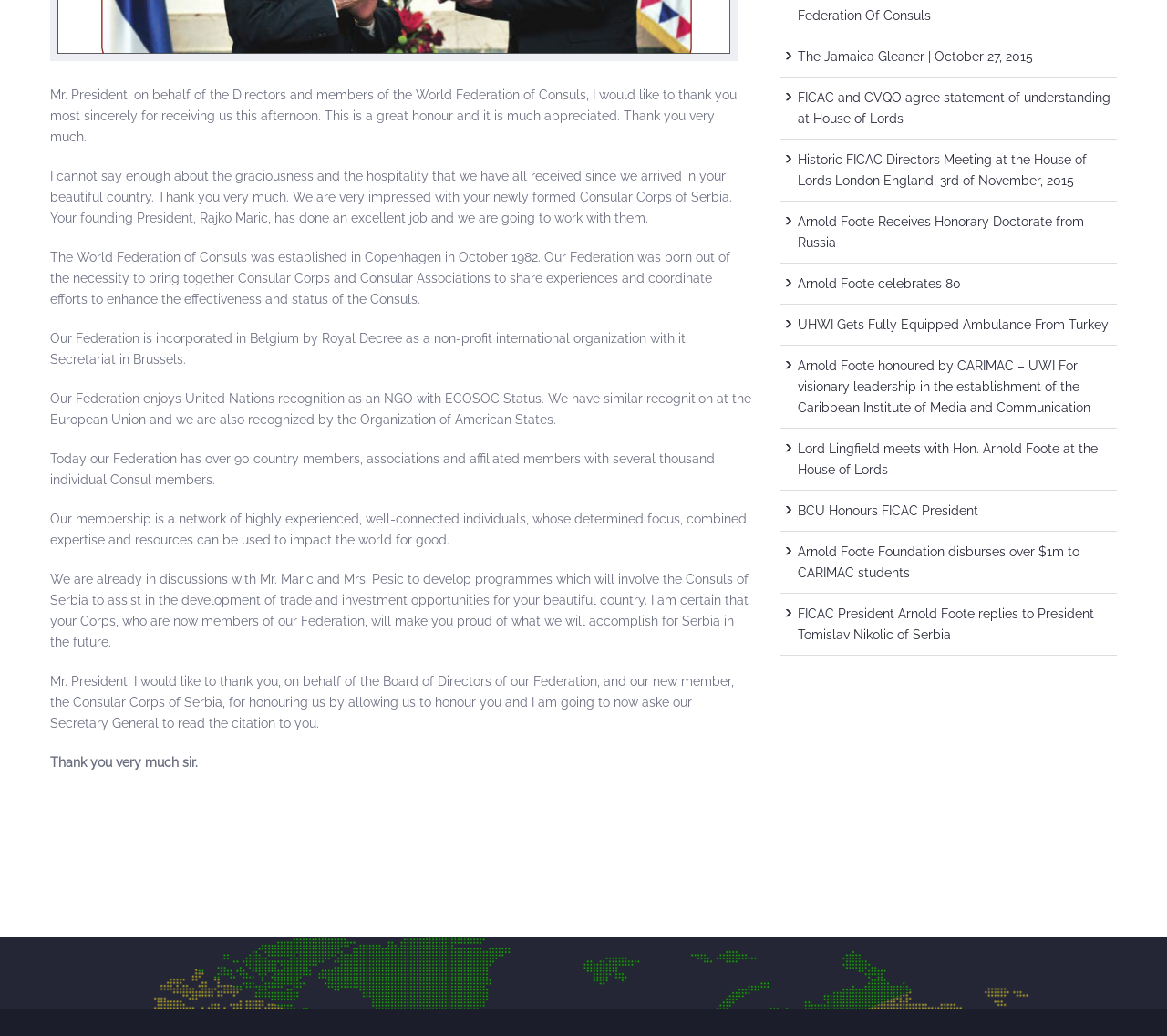Predict the bounding box for the UI component with the following description: "Arnold Foote celebrates 80".

[0.684, 0.267, 0.823, 0.281]